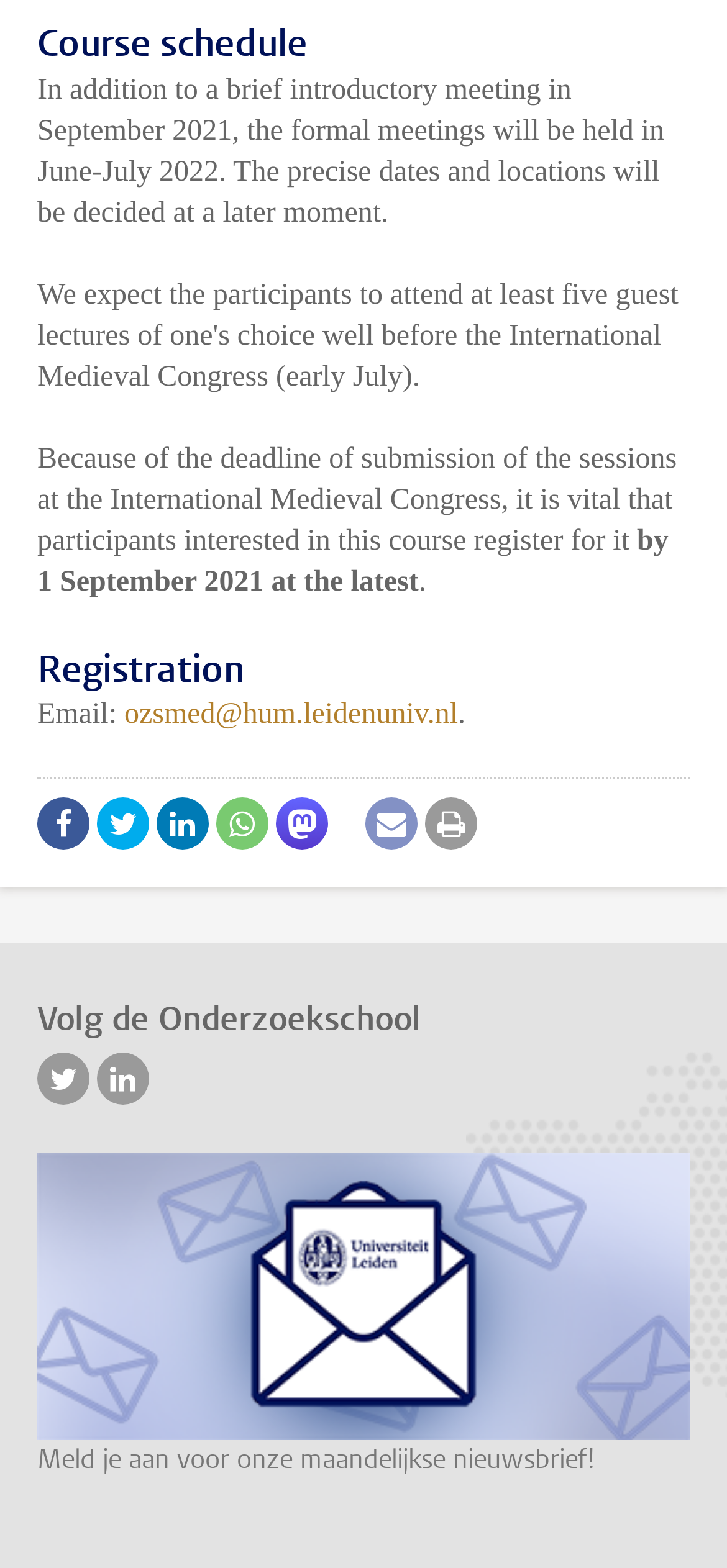What is the course schedule about?
Use the screenshot to answer the question with a single word or phrase.

Introductory meeting and formal meetings